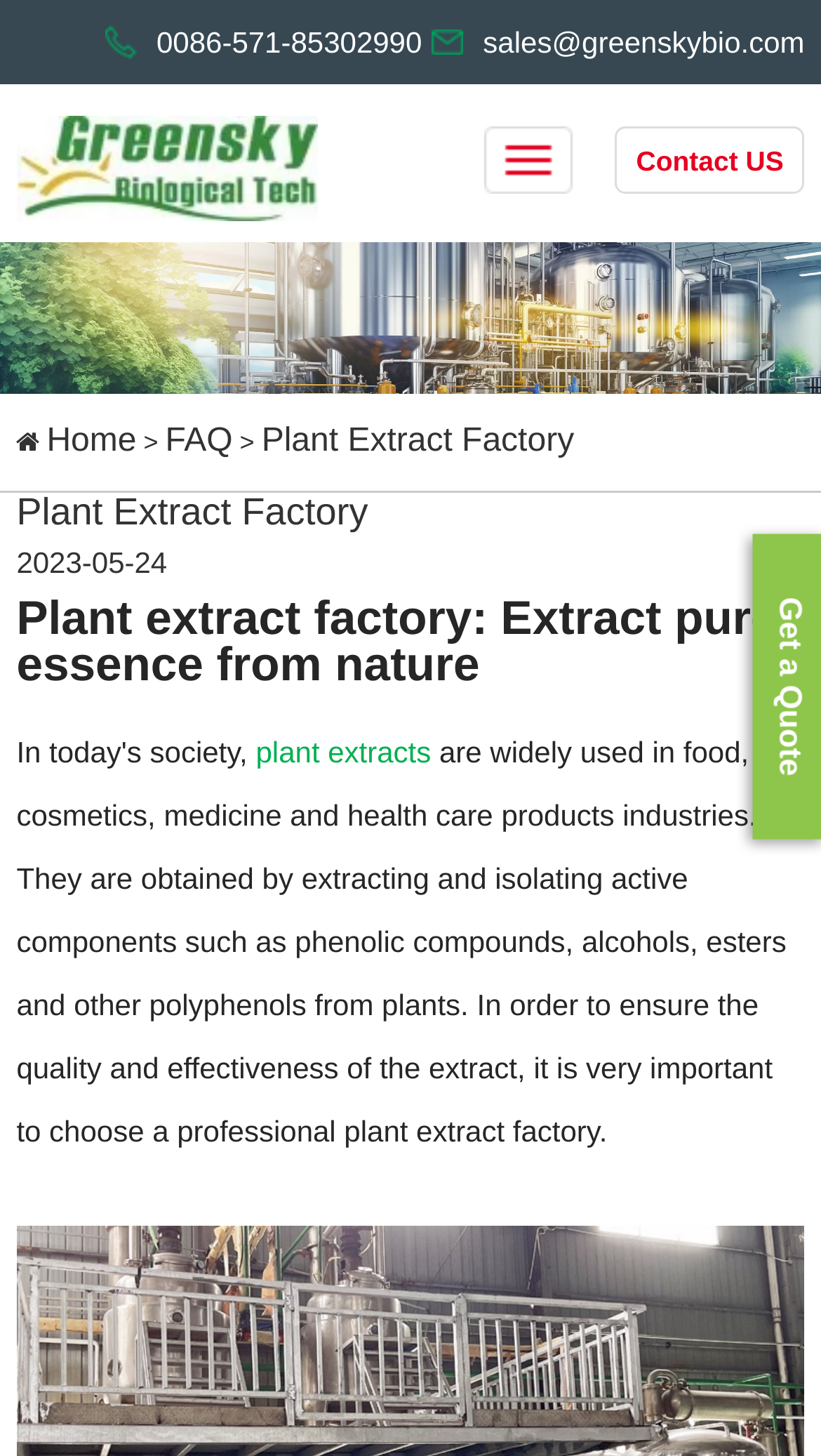Create an elaborate caption for the webpage.

The webpage appears to be a company's website, specifically showcasing their plant extract factory. At the top, there is a header section with the company's contact information, including a phone number and email address. Below this, there is a logo image with a link to the company's homepage, accompanied by a navigation menu with links to "Home", "FAQ", and "Plant Extract Factory".

The main content of the webpage is divided into sections. The first section has a heading "Plant Extract Factory" and a subheading with a date "2023-05-24". Below this, there is a more detailed heading "Plant extract factory: Extract pure essence from nature". 

Following this, there is a paragraph of text that explains the importance of plant extracts in various industries, such as food, cosmetics, and medicine, and the need to choose a professional plant extract factory to ensure quality and effectiveness. 

On the right side of the page, there is a call-to-action button "Get a Quote". Additionally, there is a link to "plant extracts" in the middle of the page. At the very top of the page, there is a large background image that spans the entire width of the page.